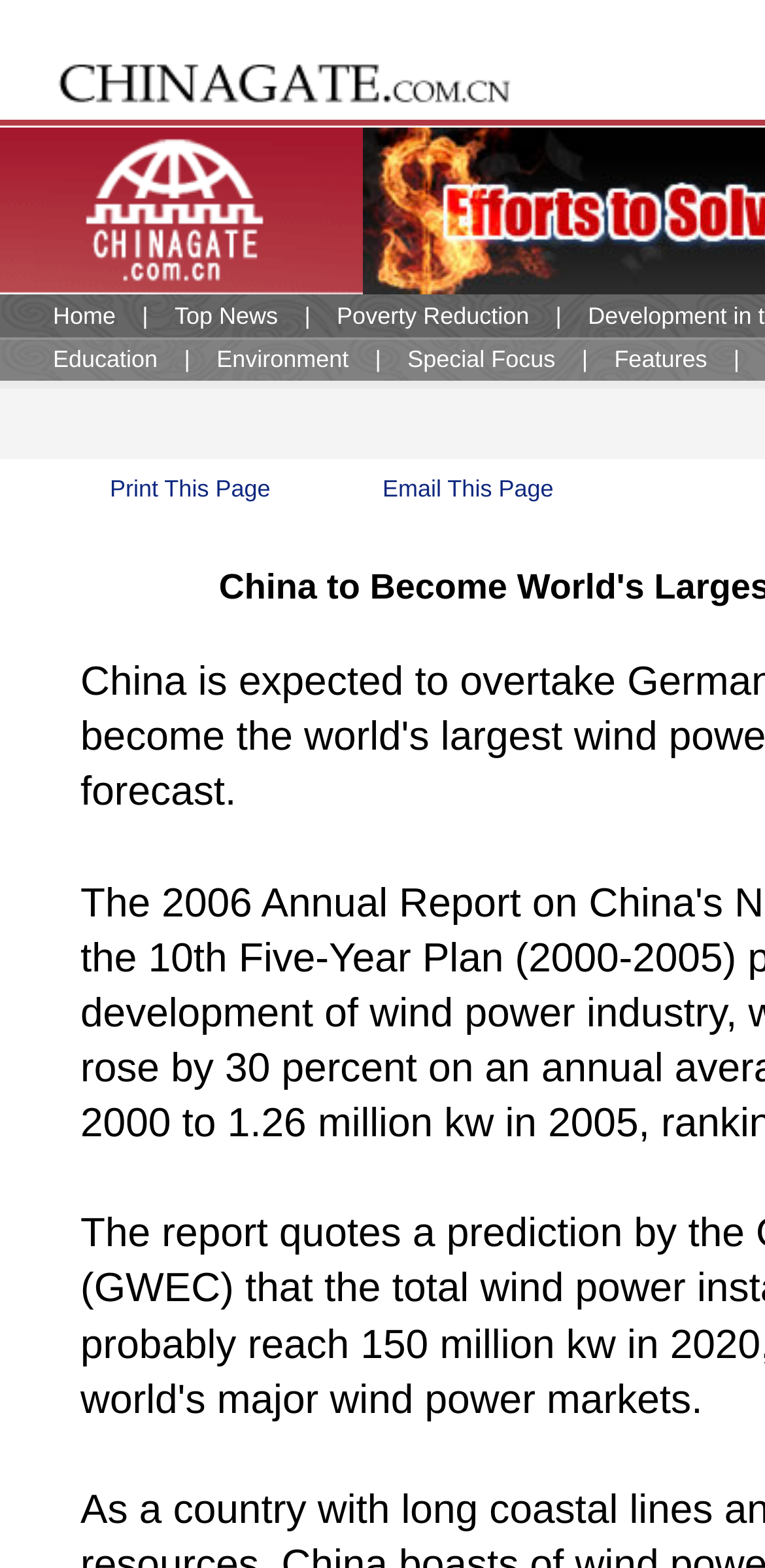How many table cells are in the top row?
Examine the image and give a concise answer in one word or a short phrase.

Four